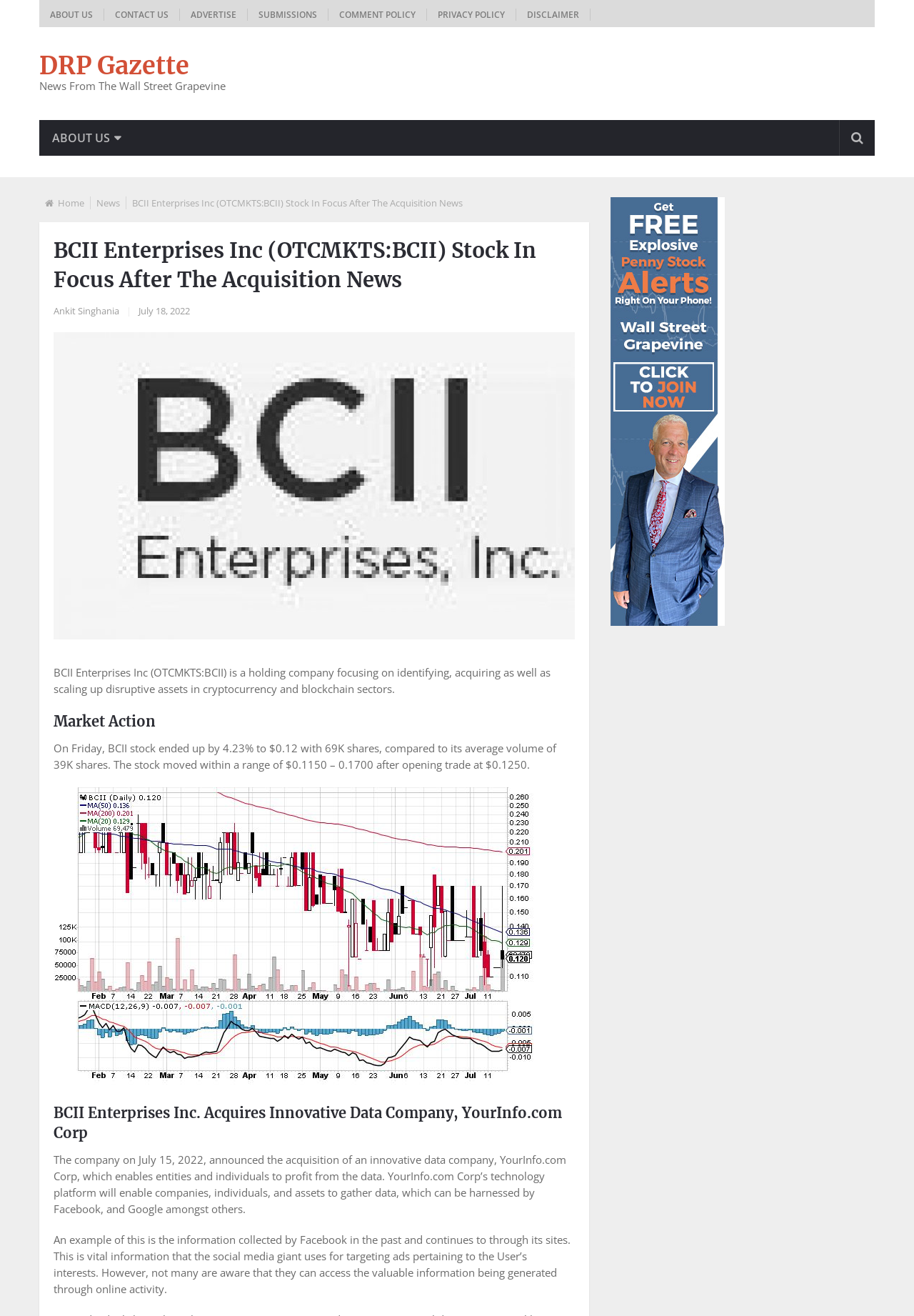Give a concise answer using only one word or phrase for this question:
What is the company's stock price on Friday?

$0.12